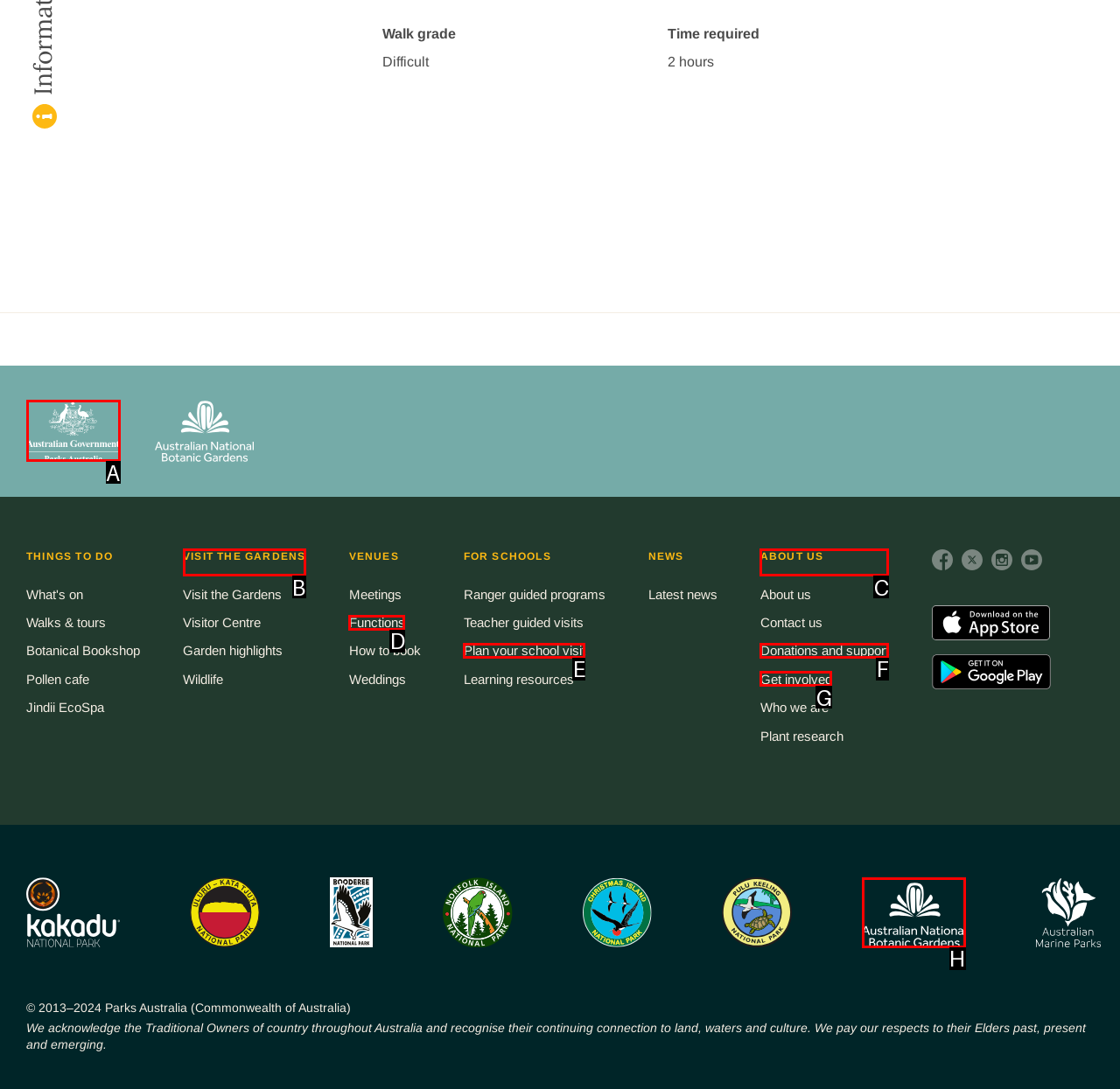Indicate which HTML element you need to click to complete the task: Visit the Australian National Botanic Gardens. Provide the letter of the selected option directly.

H